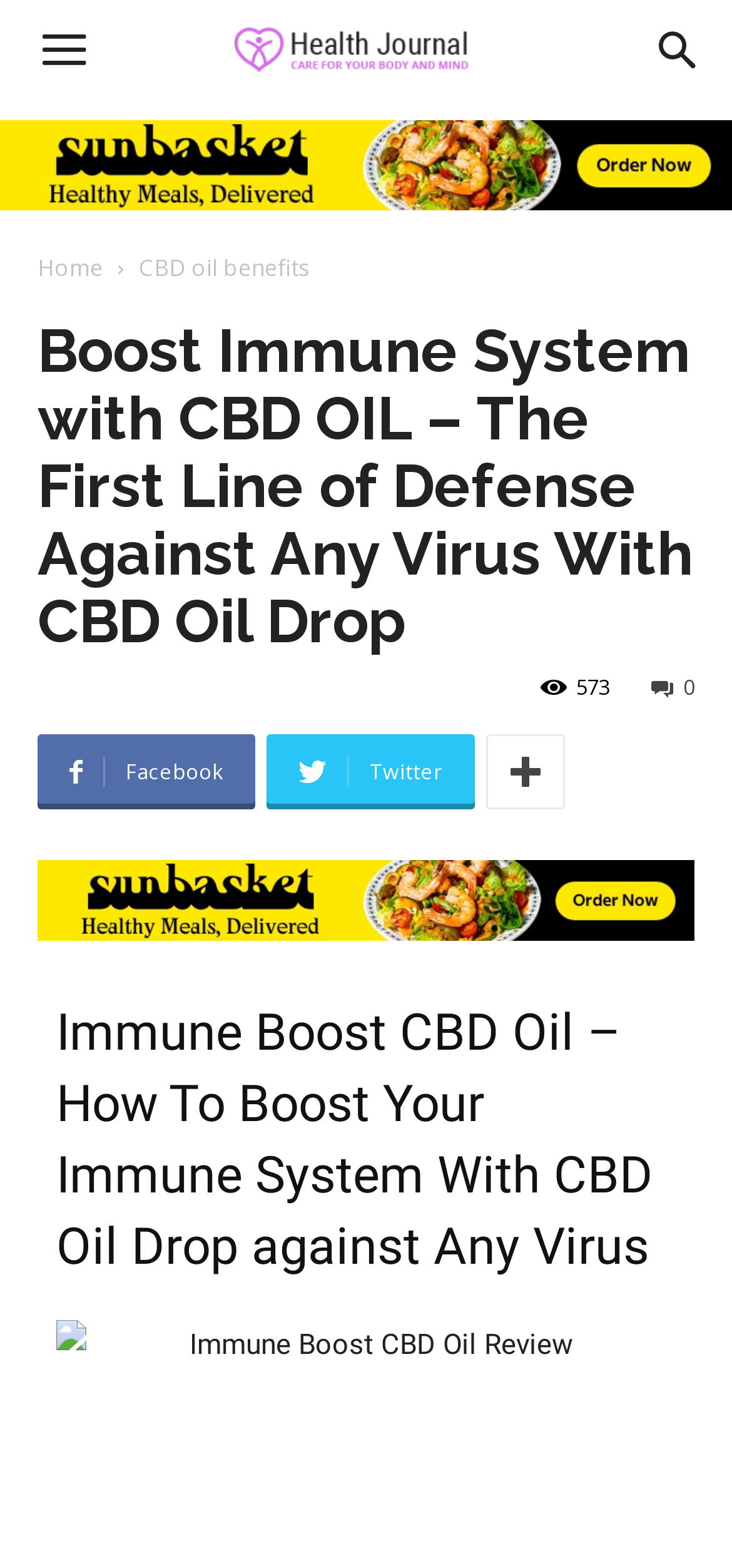Using the element description CBD oil benefits, predict the bounding box coordinates for the UI element. Provide the coordinates in (top-left x, top-left y, bottom-right x, bottom-right y) format with values ranging from 0 to 1.

[0.19, 0.161, 0.423, 0.181]